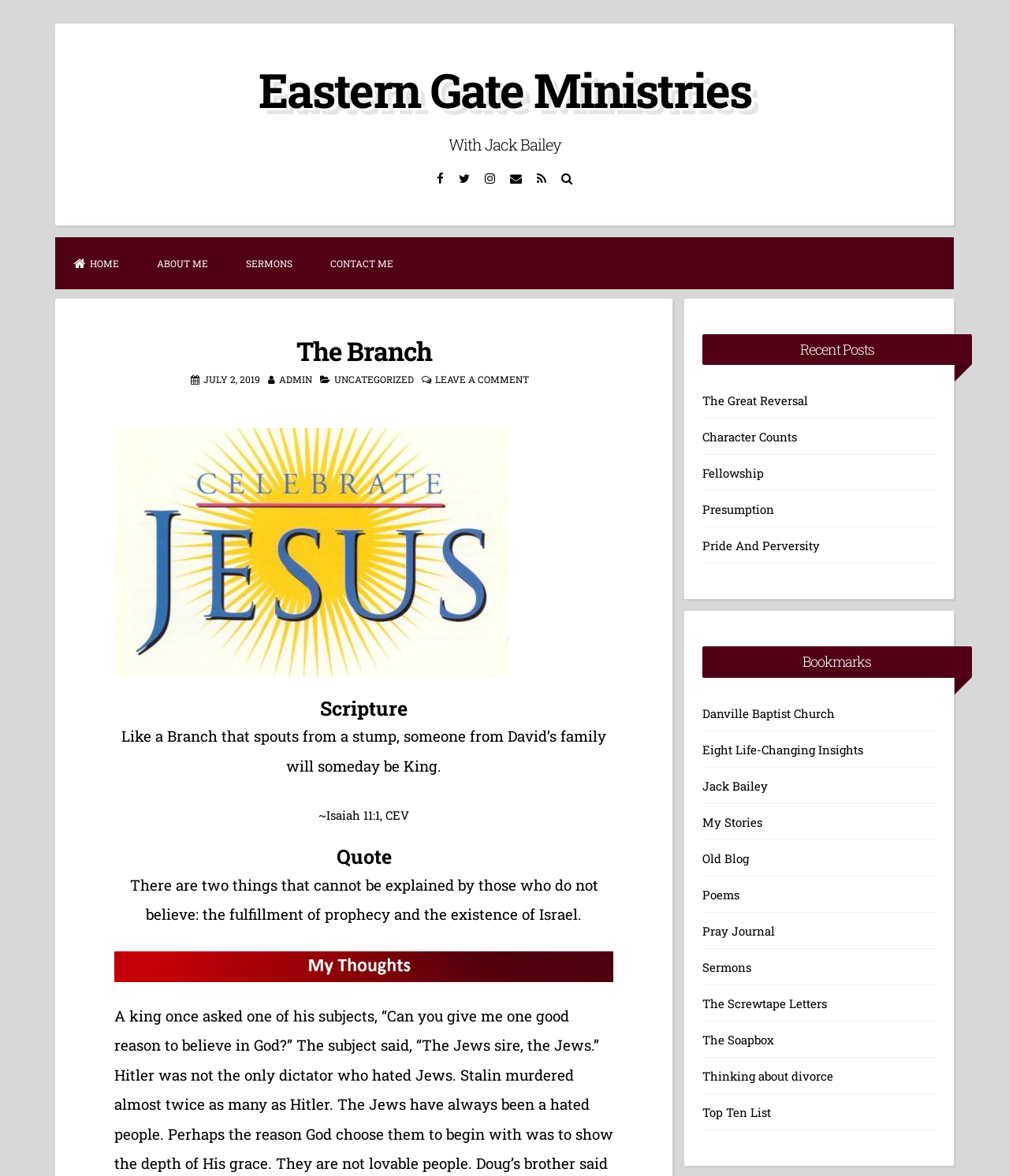Identify the bounding box for the UI element described as: "Pray Journal". Ensure the coordinates are four float numbers between 0 and 1, formatted as [left, top, right, bottom].

[0.696, 0.785, 0.768, 0.798]